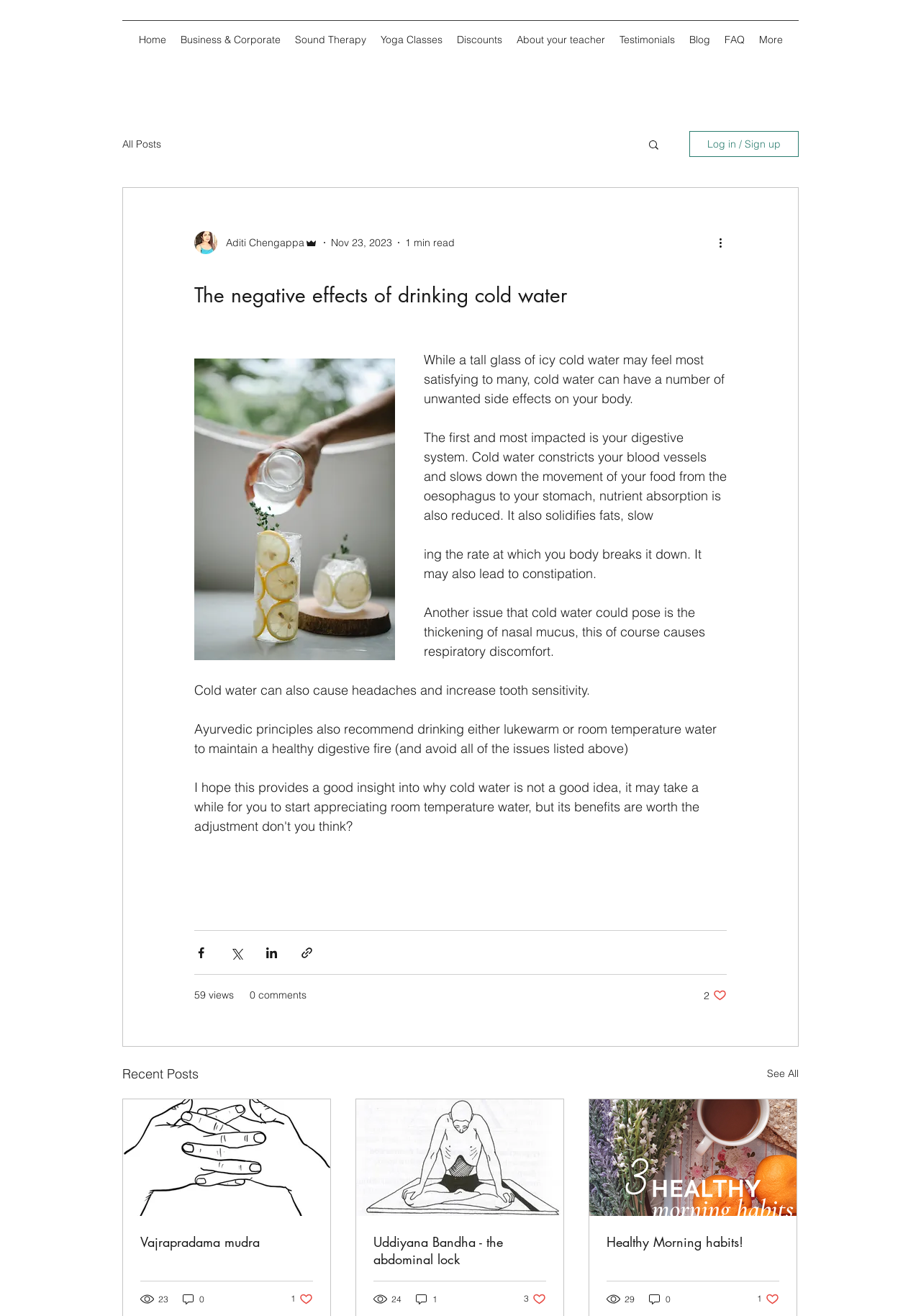Respond to the question below with a single word or phrase:
How many likes does the current post have?

2 likes